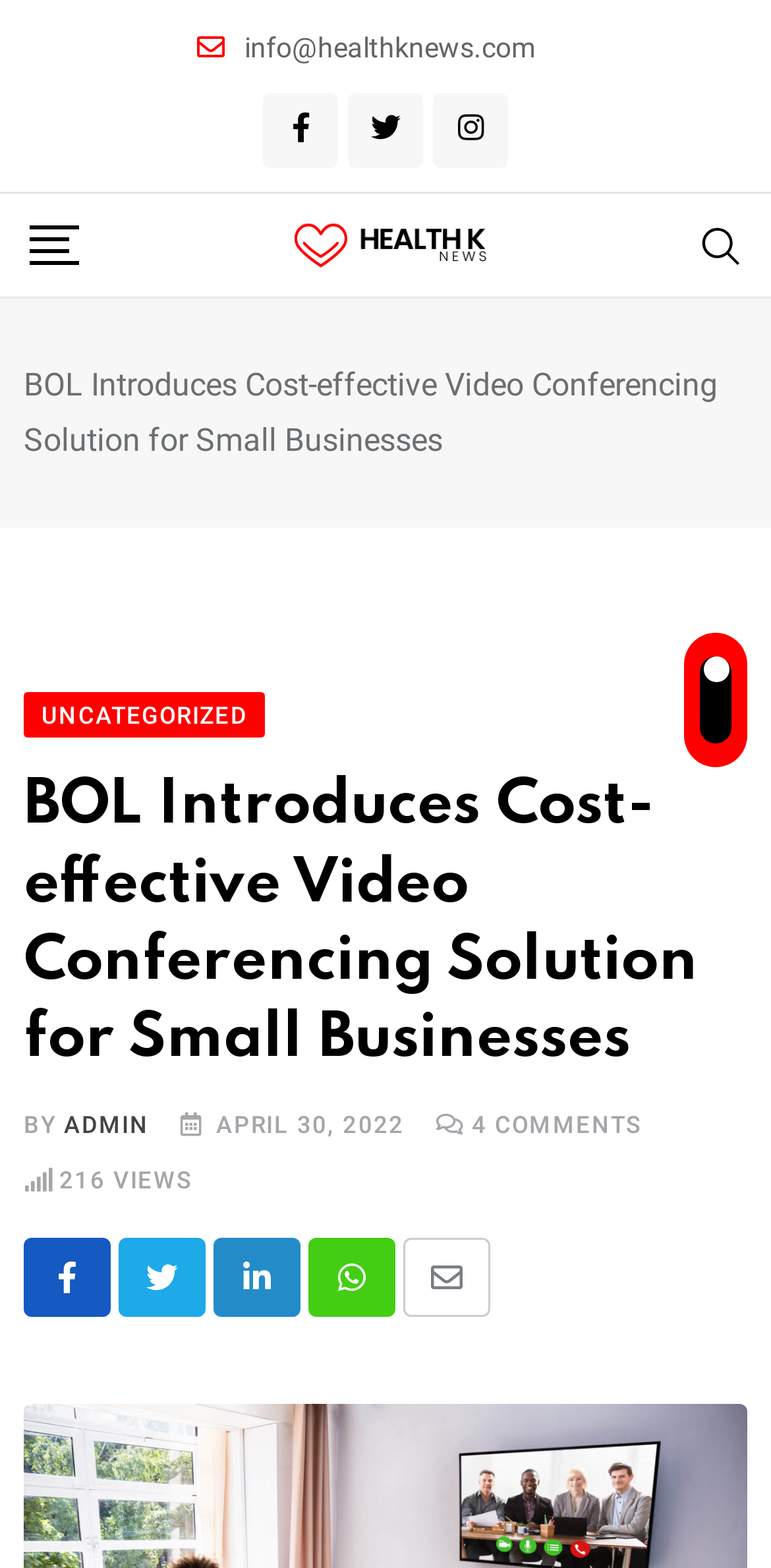Using the information in the image, give a detailed answer to the following question: How many comments does the article have?

I found the answer by looking at the metadata of the article, which is usually located below the title. The text '4' is accompanied by the label 'COMMENTS', which suggests it is the number of comments on the article.